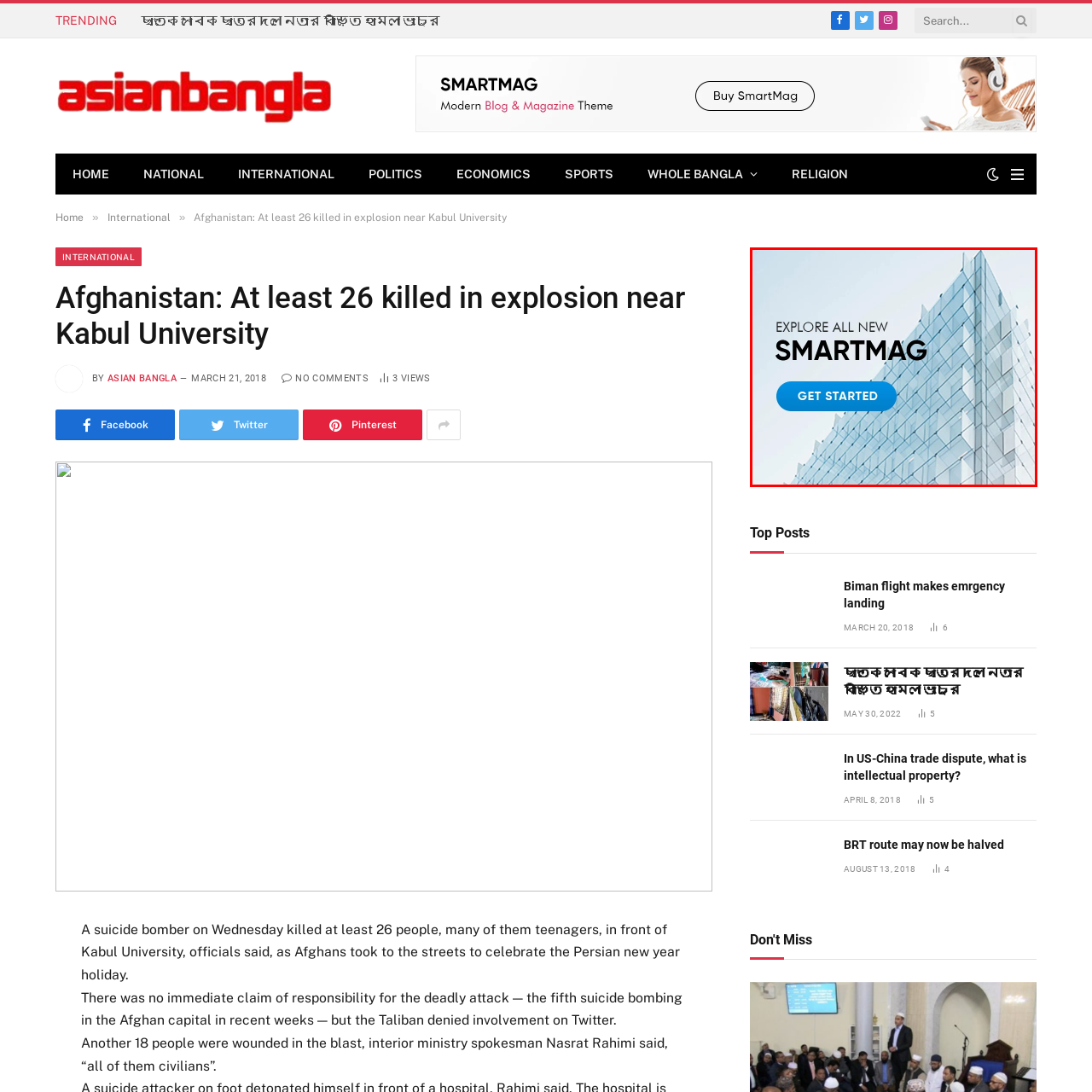What is the label on the button beneath the call-to-action?
Focus on the image section enclosed by the red bounding box and answer the question thoroughly.

According to the caption, the button beneath the call-to-action 'EXPLORE ALL NEW SMARTMAG' is labeled 'GET STARTED', inviting viewers to engage further.